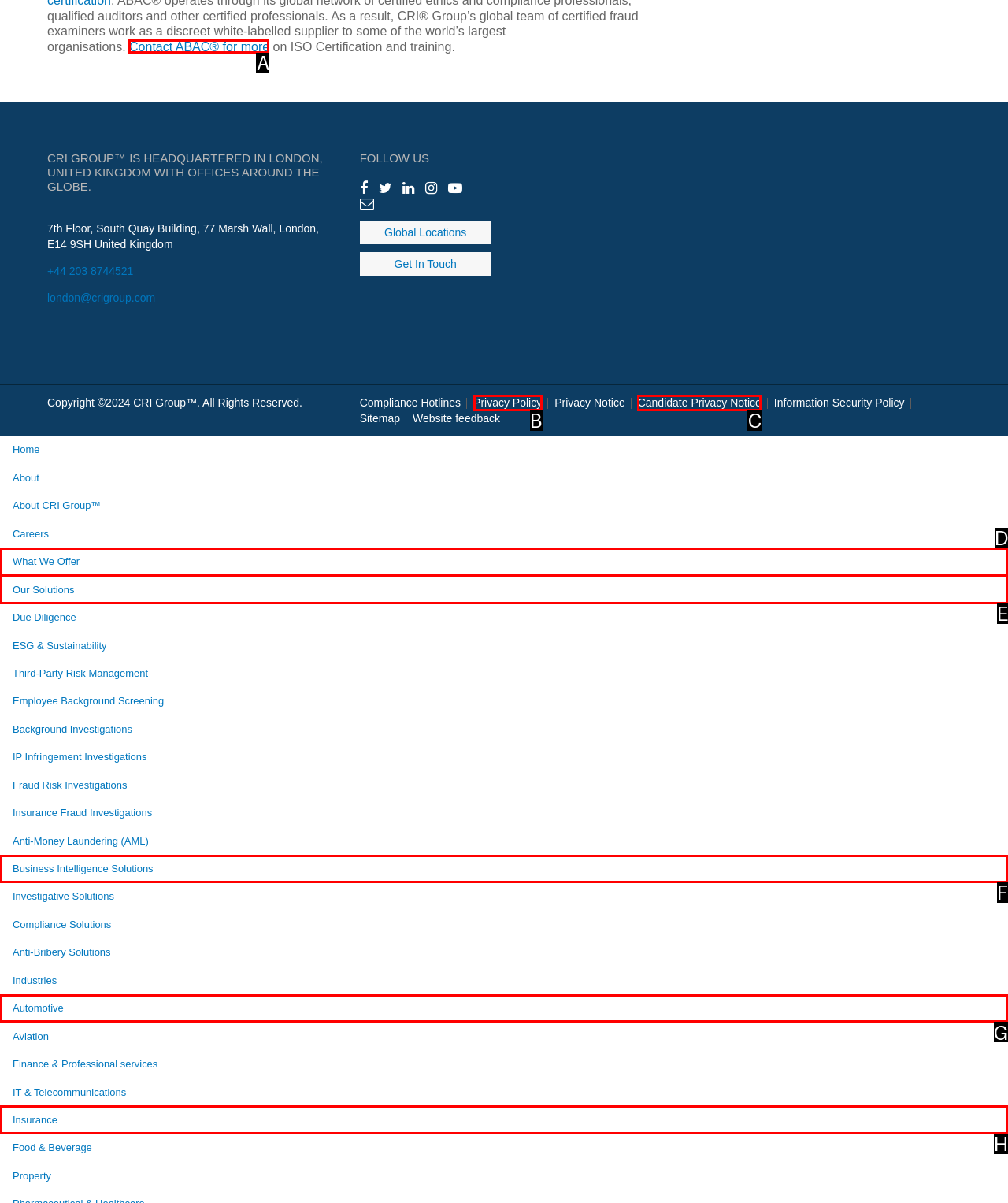Select the letter of the option that should be clicked to achieve the specified task: Contact ABAC for more information. Respond with just the letter.

A